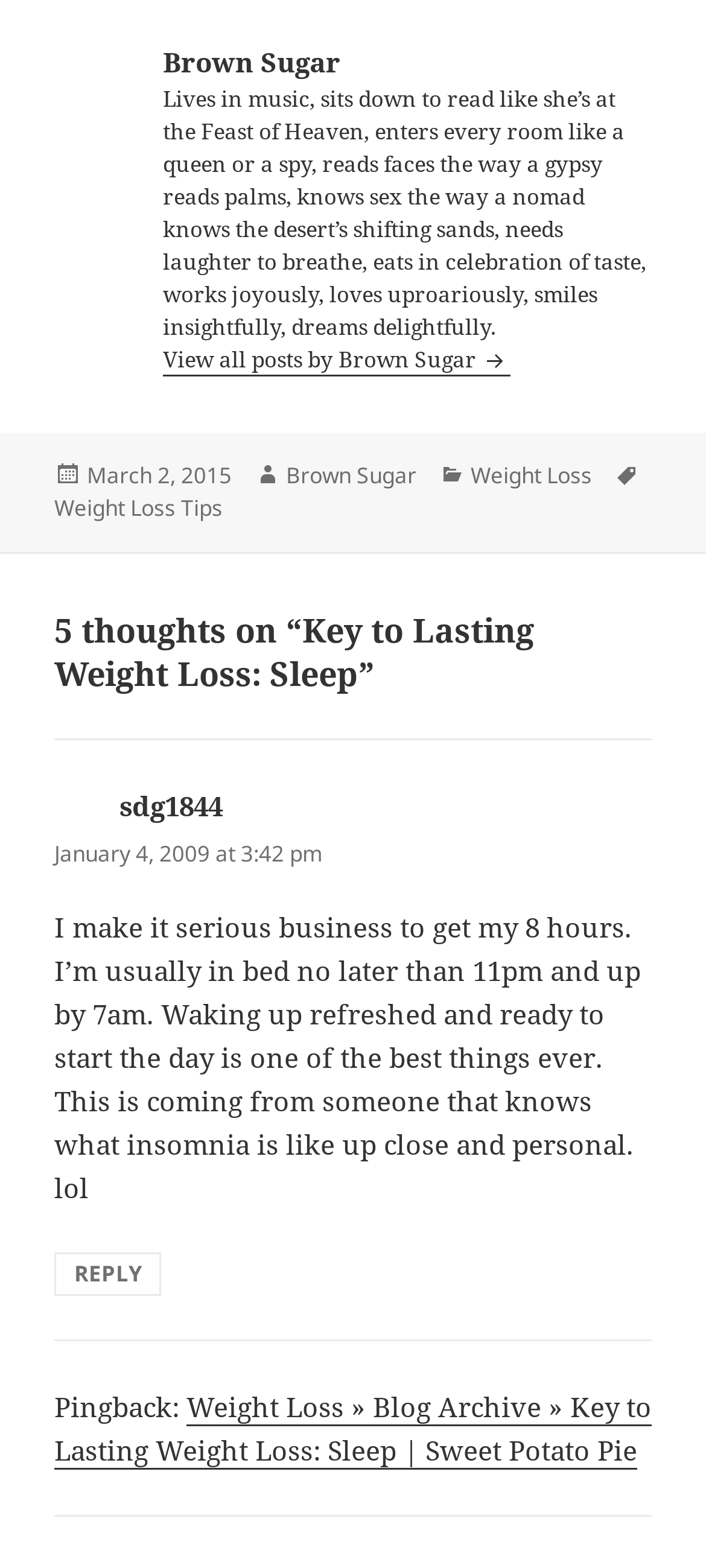Can you pinpoint the bounding box coordinates for the clickable element required for this instruction: "View all posts by Brown Sugar"? The coordinates should be four float numbers between 0 and 1, i.e., [left, top, right, bottom].

[0.231, 0.219, 0.723, 0.24]